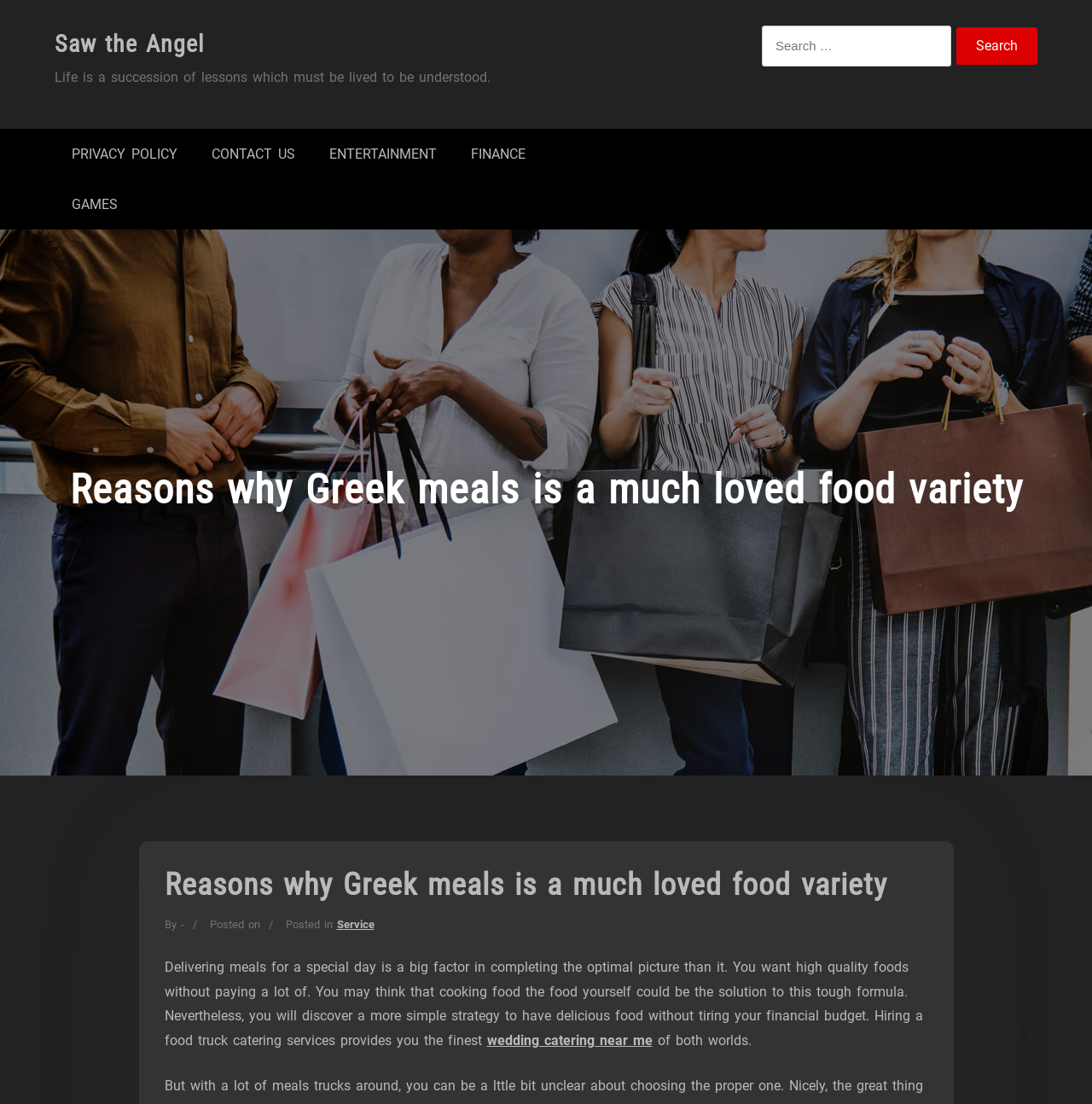Please identify the bounding box coordinates of the area that needs to be clicked to follow this instruction: "Search for something".

[0.698, 0.023, 0.871, 0.06]